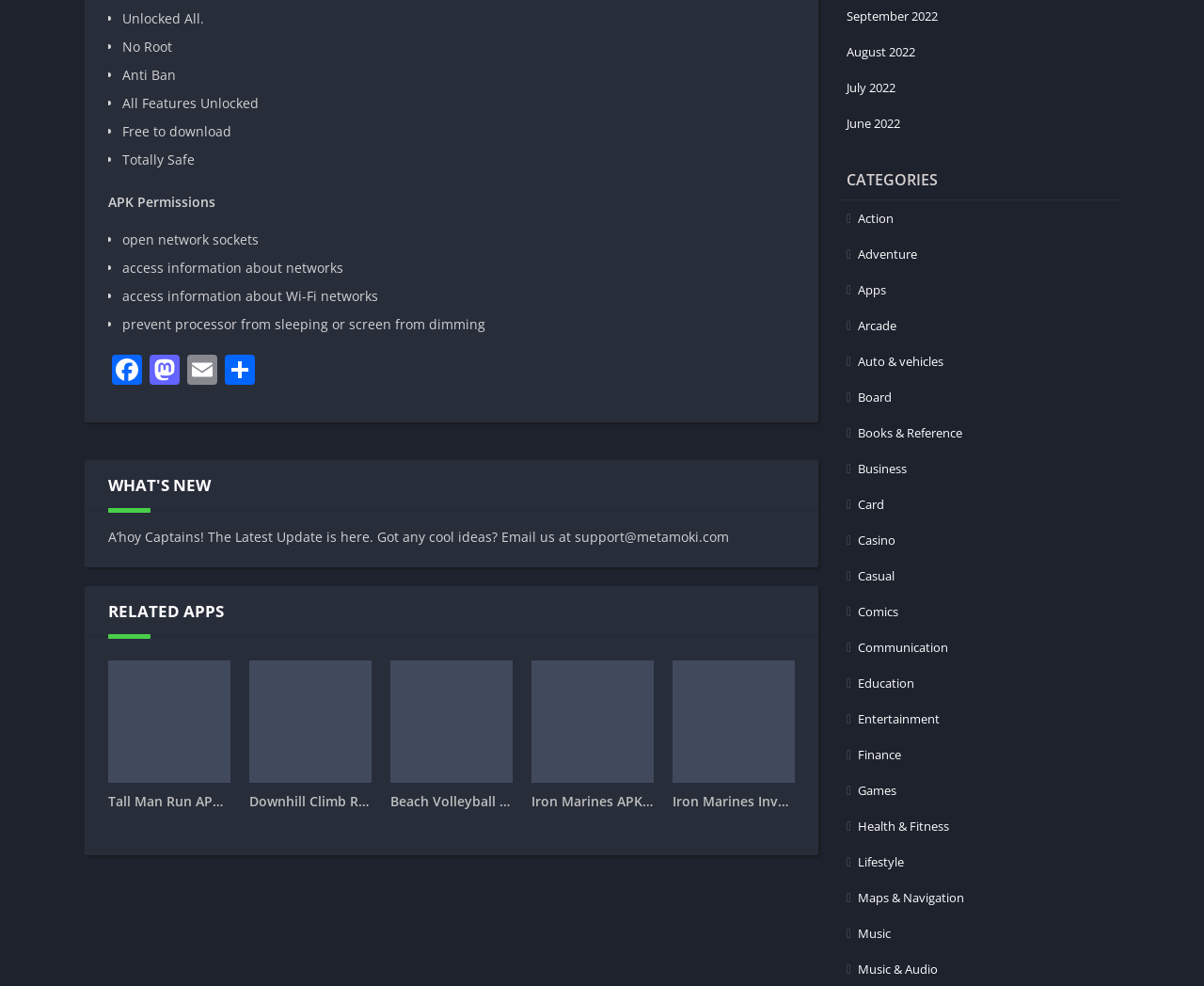What are the permissions required by this APK? Analyze the screenshot and reply with just one word or a short phrase.

open network sockets, access information about networks, access information about Wi-Fi networks, prevent processor from sleeping or screen from dimming